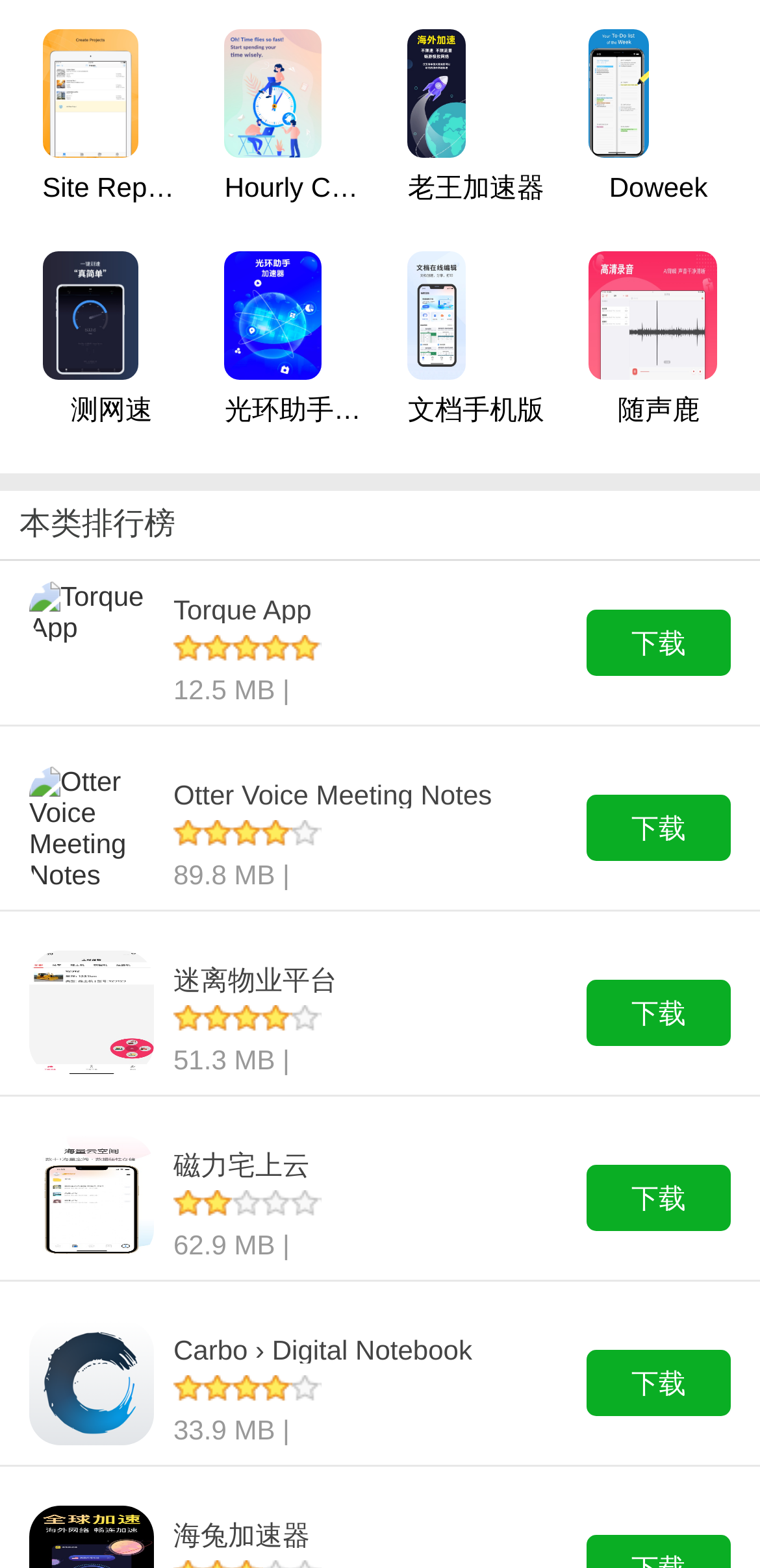What is the theme of the first report mentioned?
Using the image, respond with a single word or phrase.

Site Report Pro